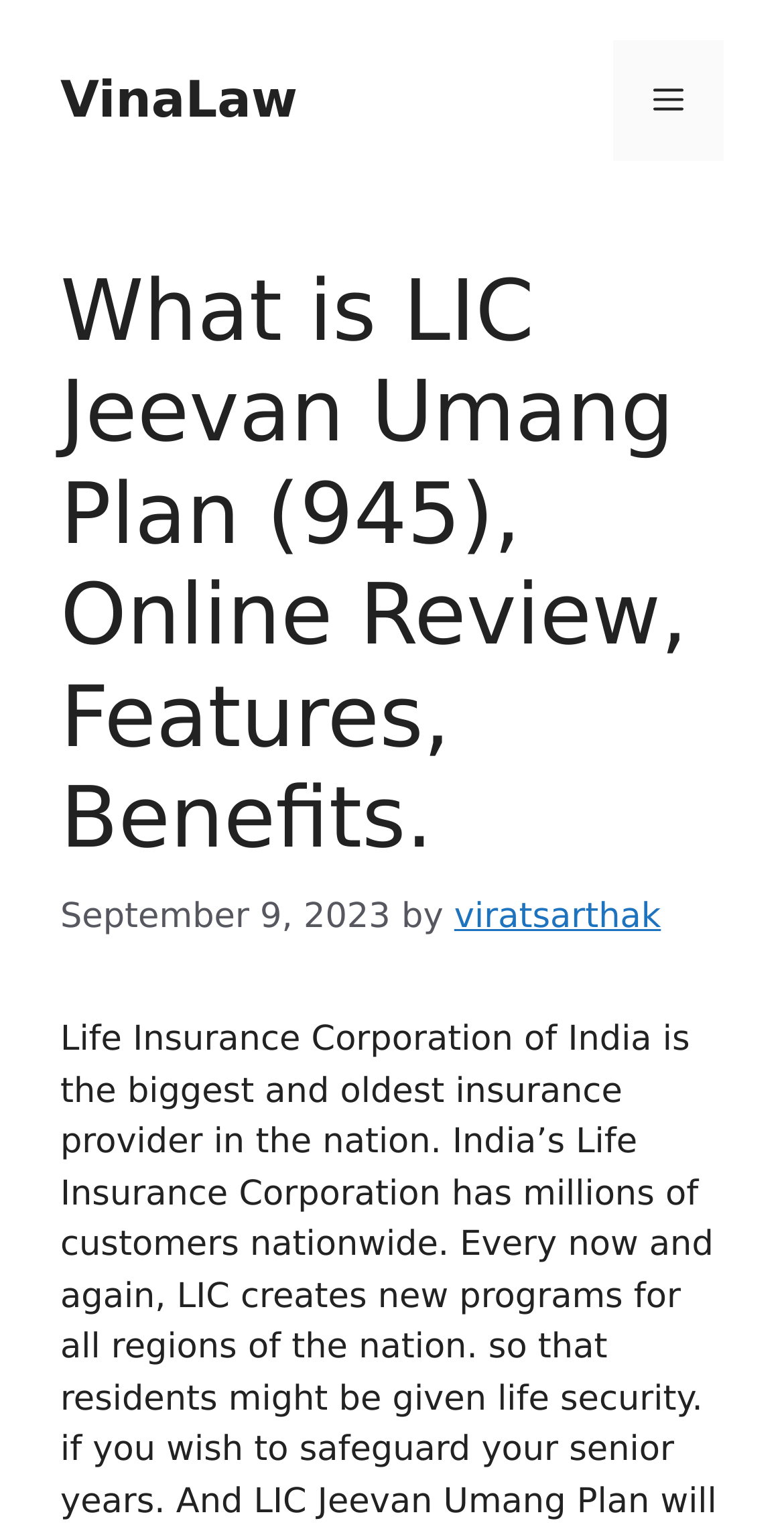Locate and generate the text content of the webpage's heading.

What is LIC Jeevan Umang Plan (945), Online Review, Features, Benefits.